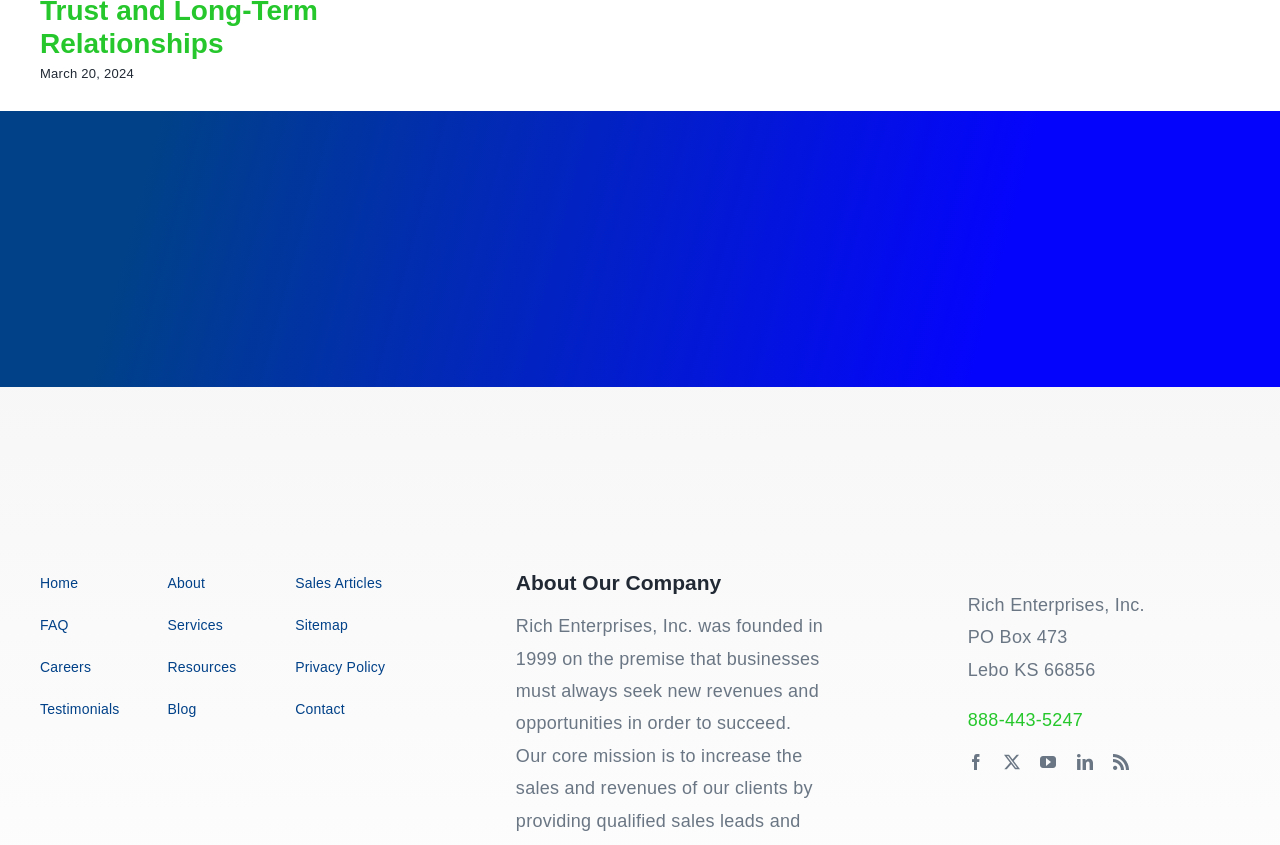How many social media links are there?
Please provide an in-depth and detailed response to the question.

There are five social media links at the bottom of the webpage, namely 'facebook', 'twitter', 'youtube', 'linkedin', and 'rss'.